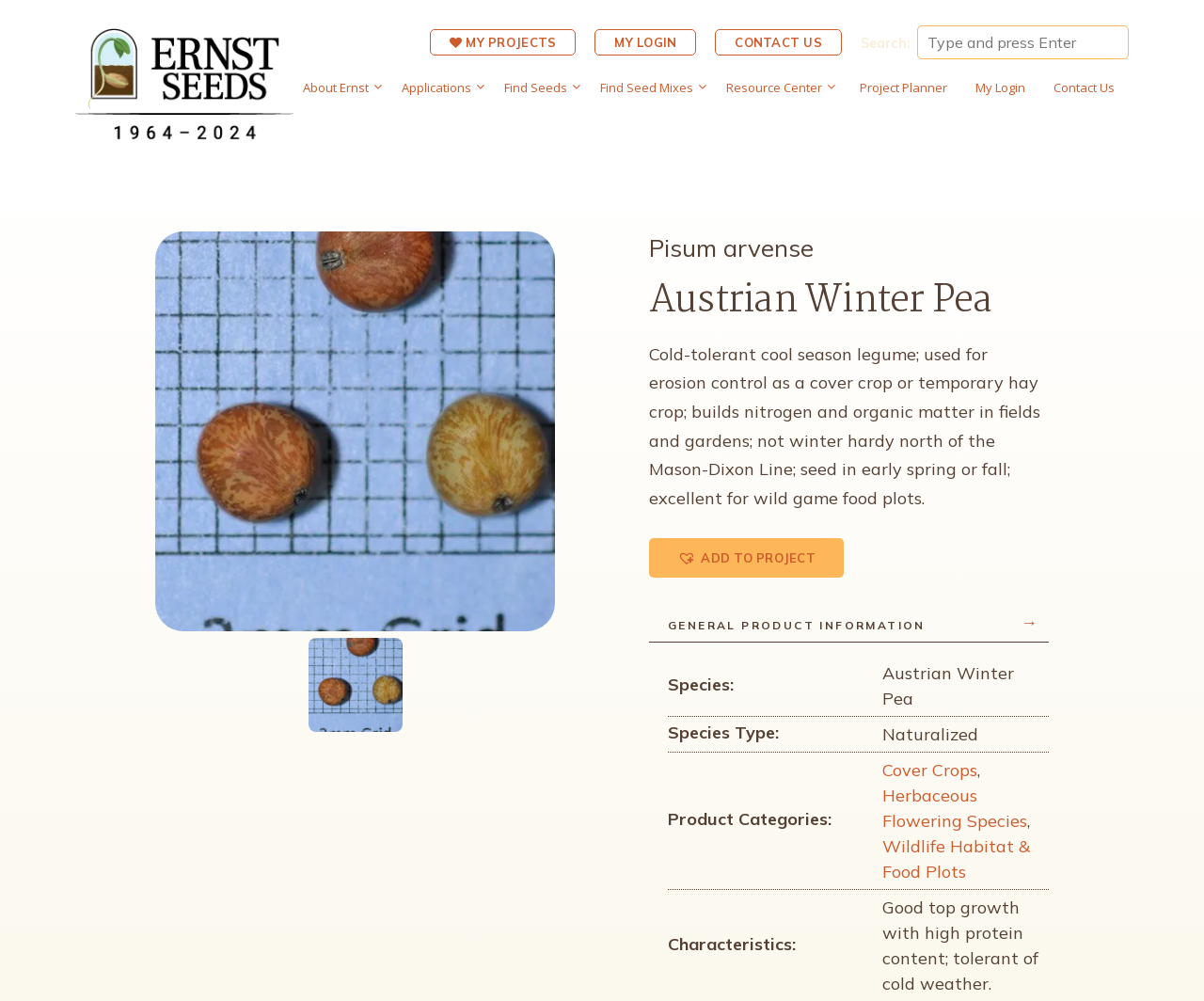Please identify the primary heading on the webpage and return its text.

Austrian Winter Pea